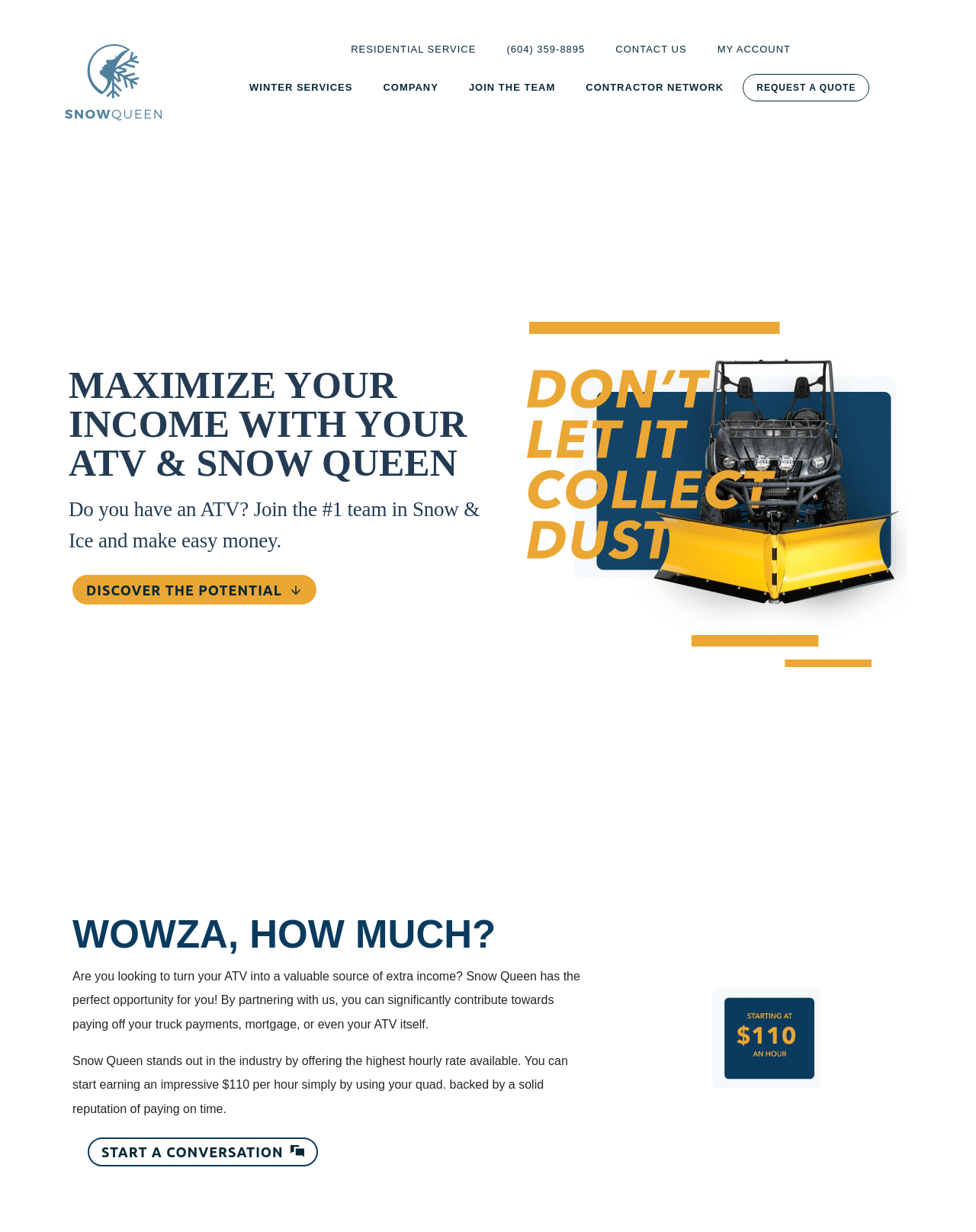Identify the bounding box coordinates of the clickable region to carry out the given instruction: "Click the Snow Queen Logo".

[0.066, 0.036, 0.166, 0.097]